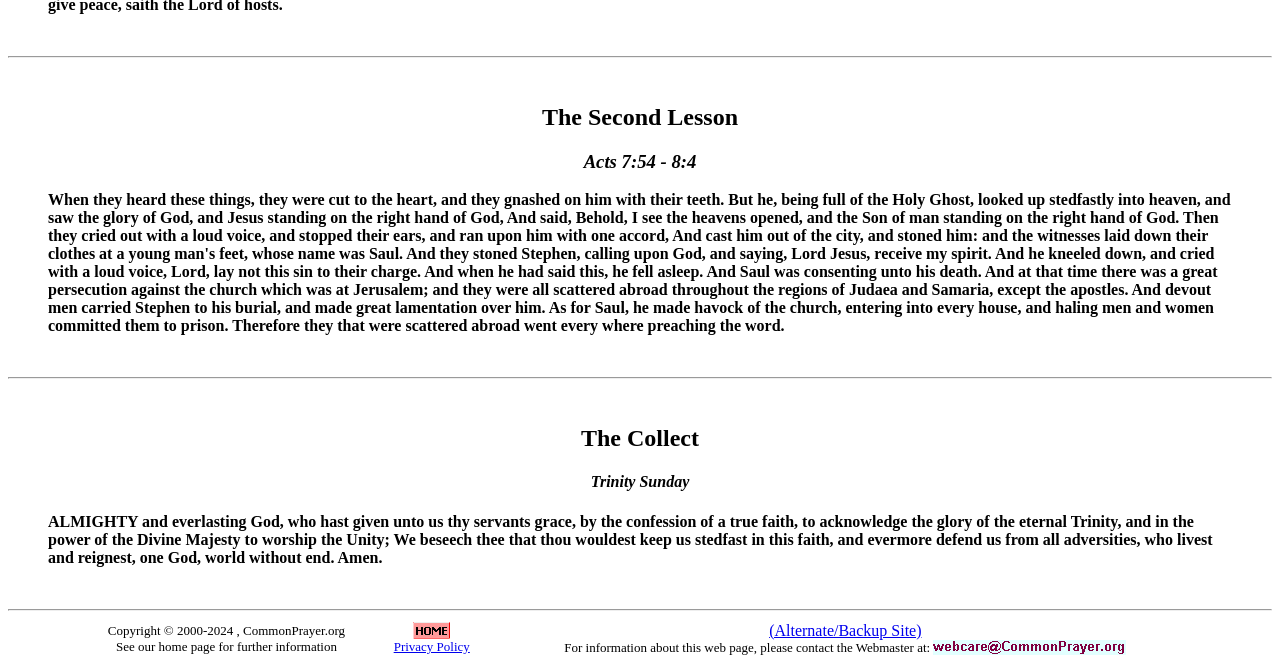Please provide a brief answer to the following inquiry using a single word or phrase:
What is the theme of the collect?

Trinity Sunday